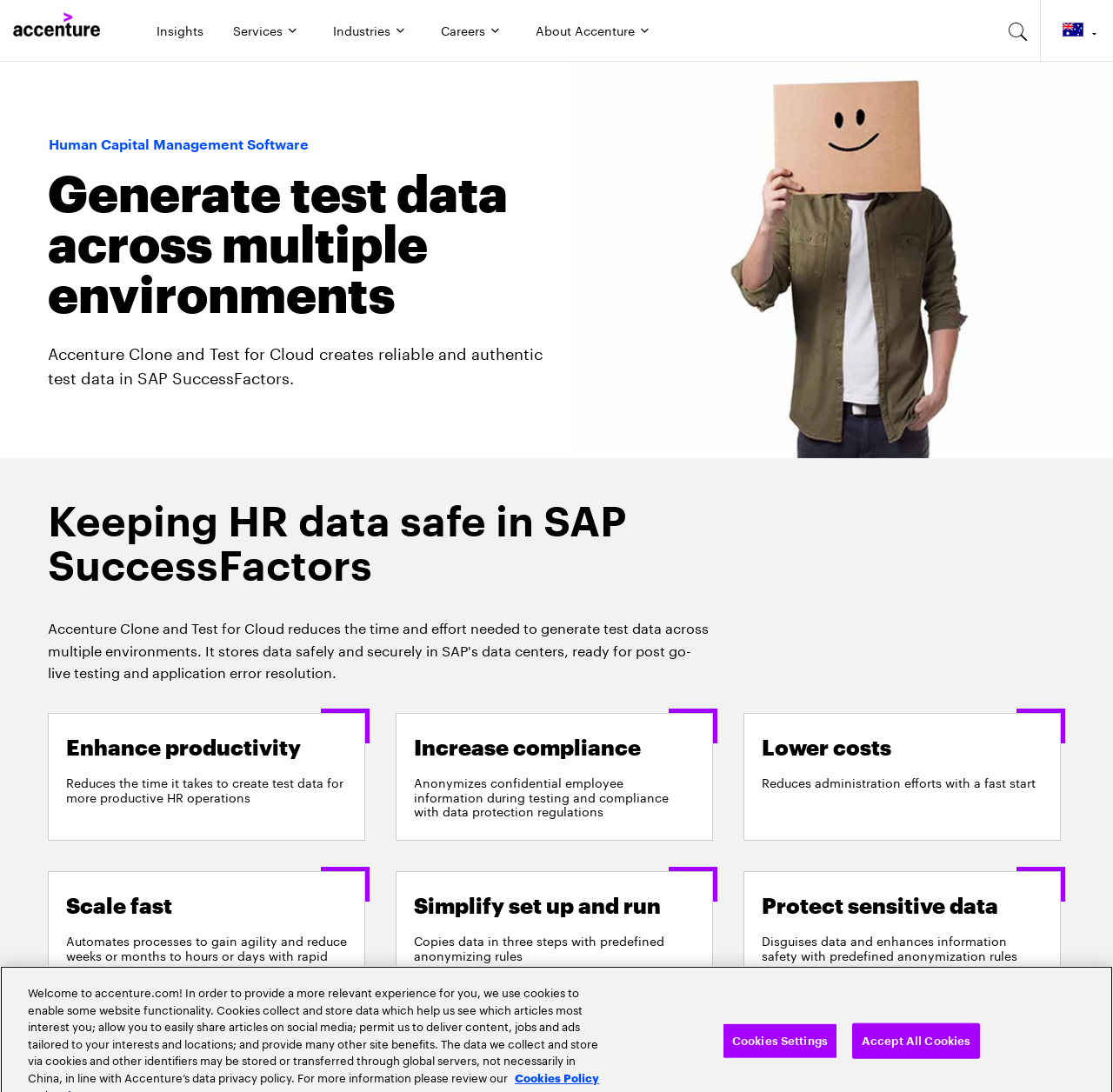Answer briefly with one word or phrase:
What are the benefits of using Accenture Clone and Test for Cloud?

Enhance productivity, Increase compliance, Lower costs, Scale fast, Simplify set up and run, Protect sensitive data